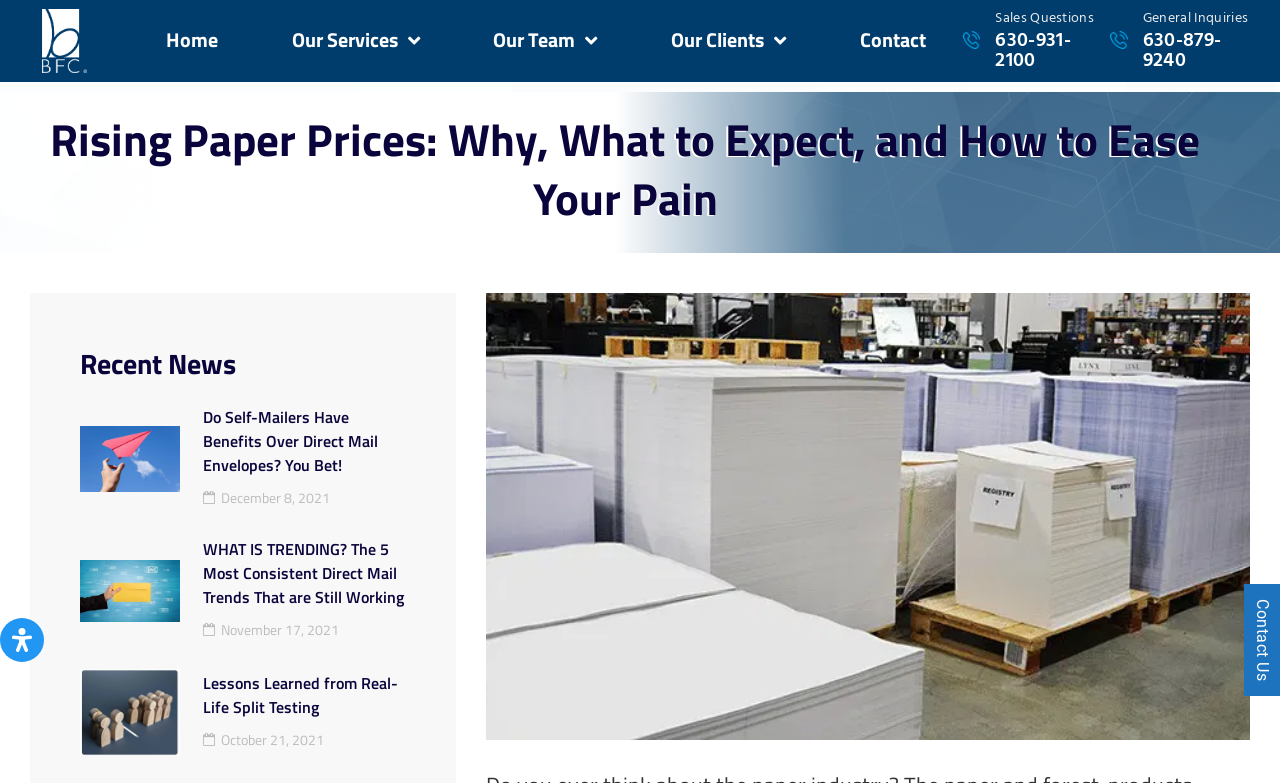Locate the bounding box coordinates of the element's region that should be clicked to carry out the following instruction: "Share this on Facebook". The coordinates need to be four float numbers between 0 and 1, i.e., [left, top, right, bottom].

None